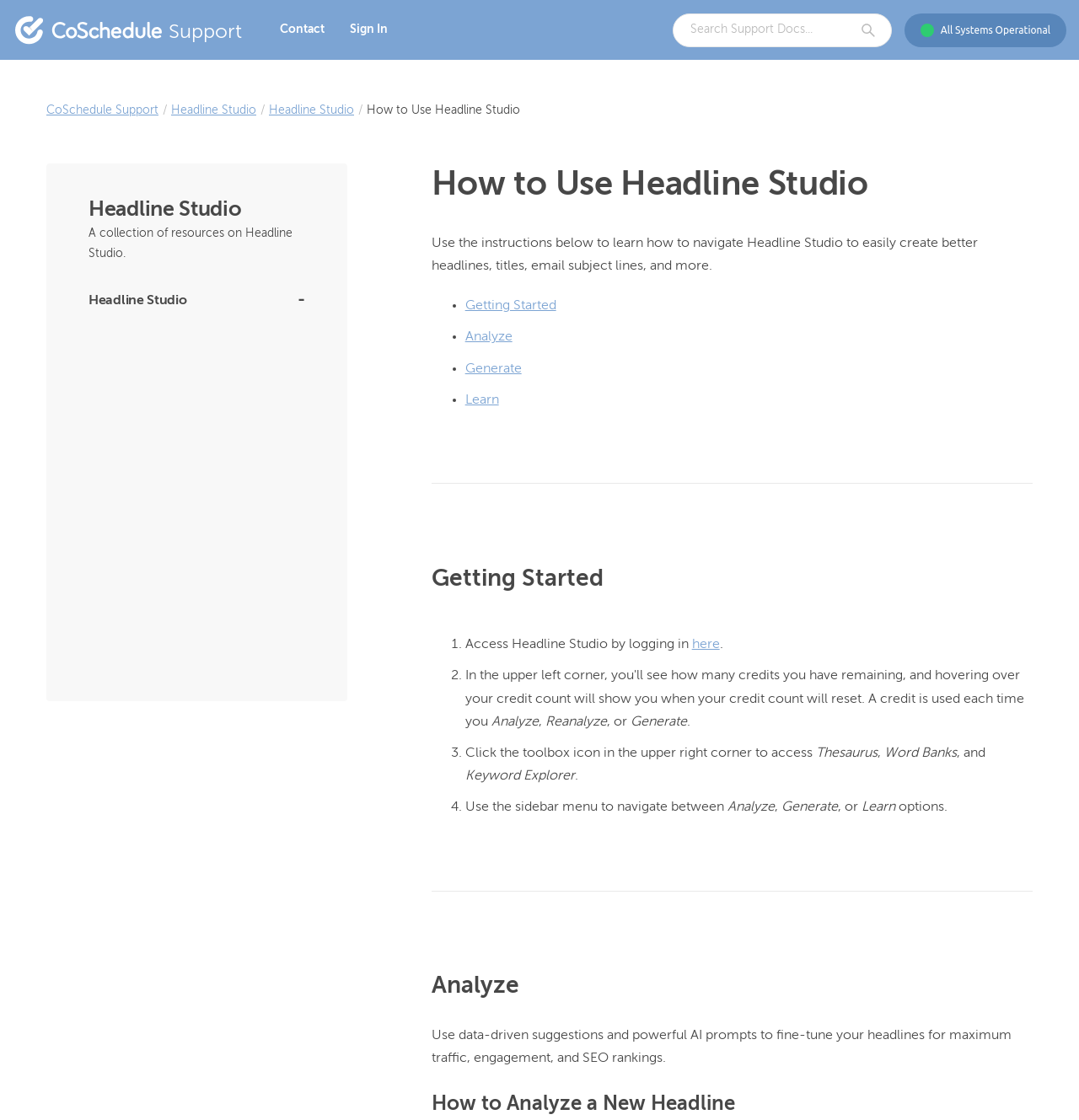Respond to the question below with a single word or phrase:
What is the purpose of Headline Studio?

Generate and improve headlines